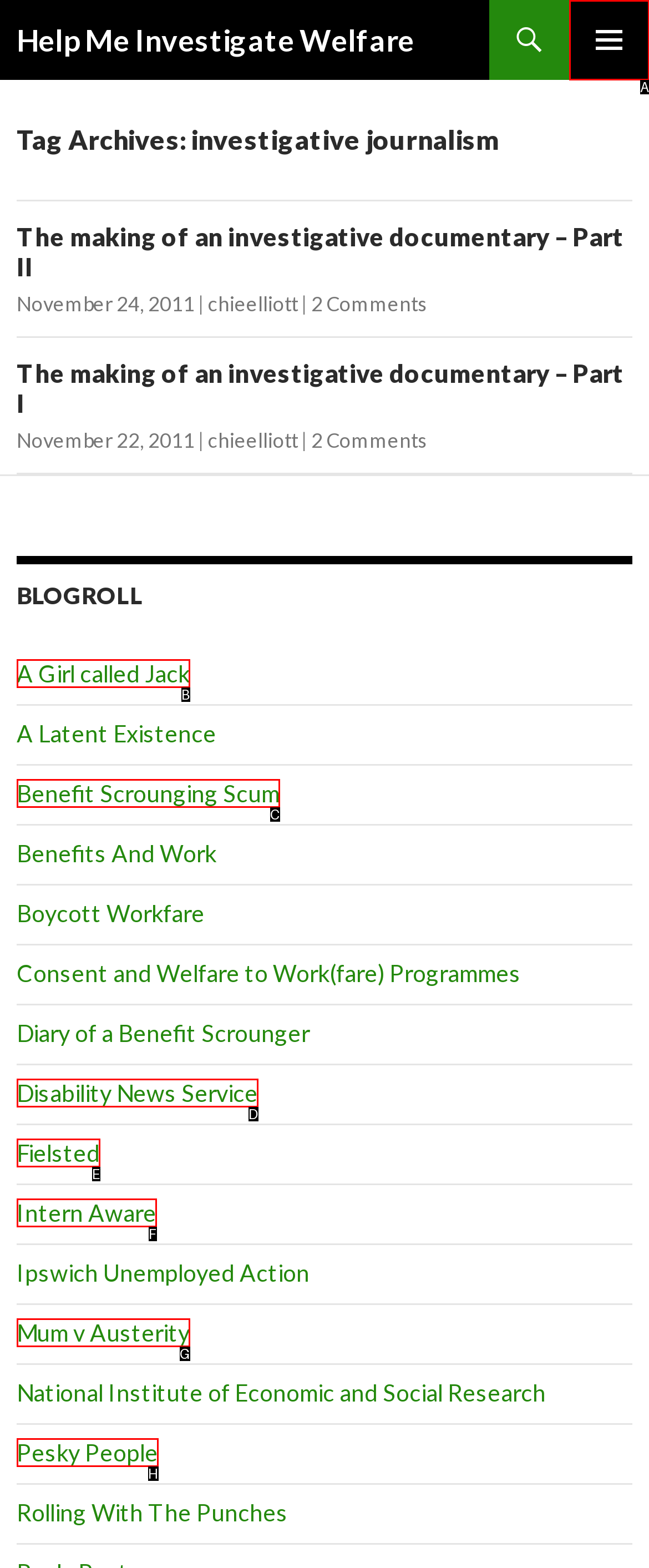Using the given description: A Girl called Jack, identify the HTML element that corresponds best. Answer with the letter of the correct option from the available choices.

B